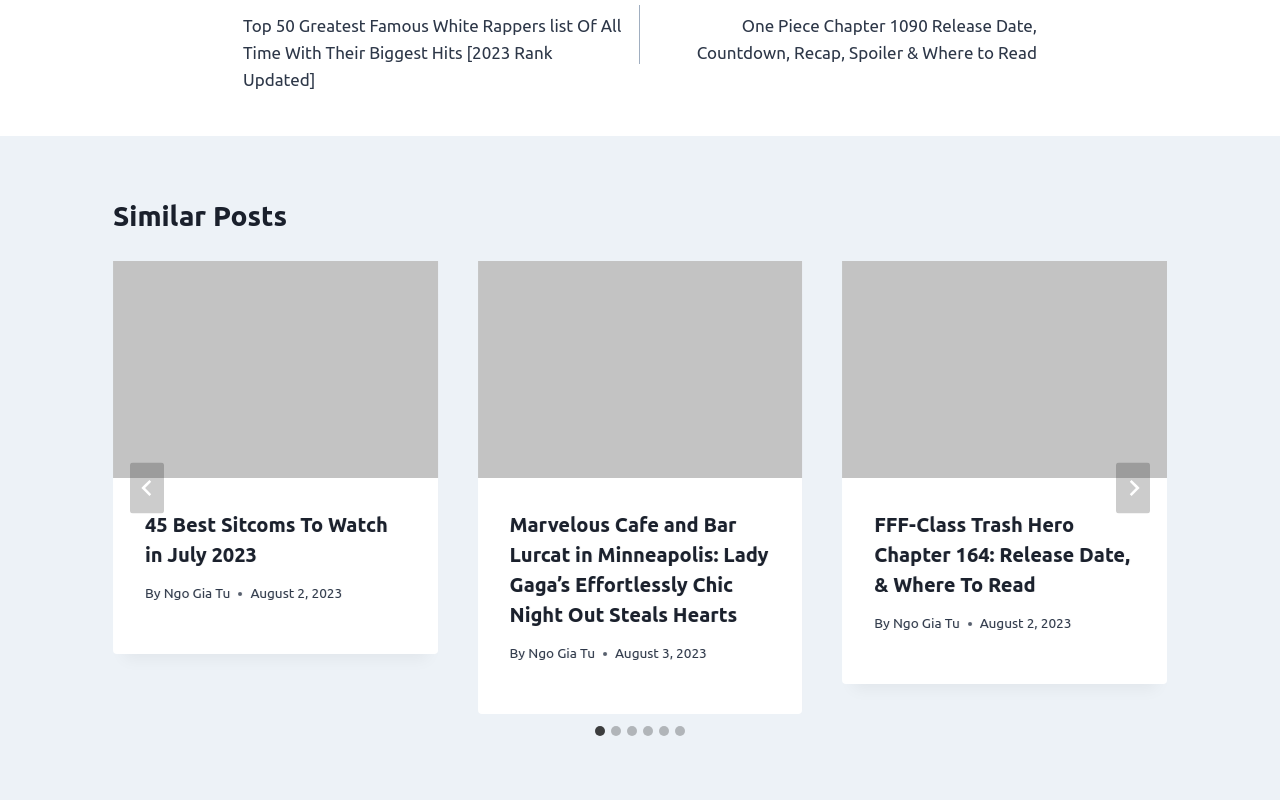By analyzing the image, answer the following question with a detailed response: What is the date of the third article?

I looked at the third article element and found the time element with the text 'August 2, 2023', which is the date of the third article.